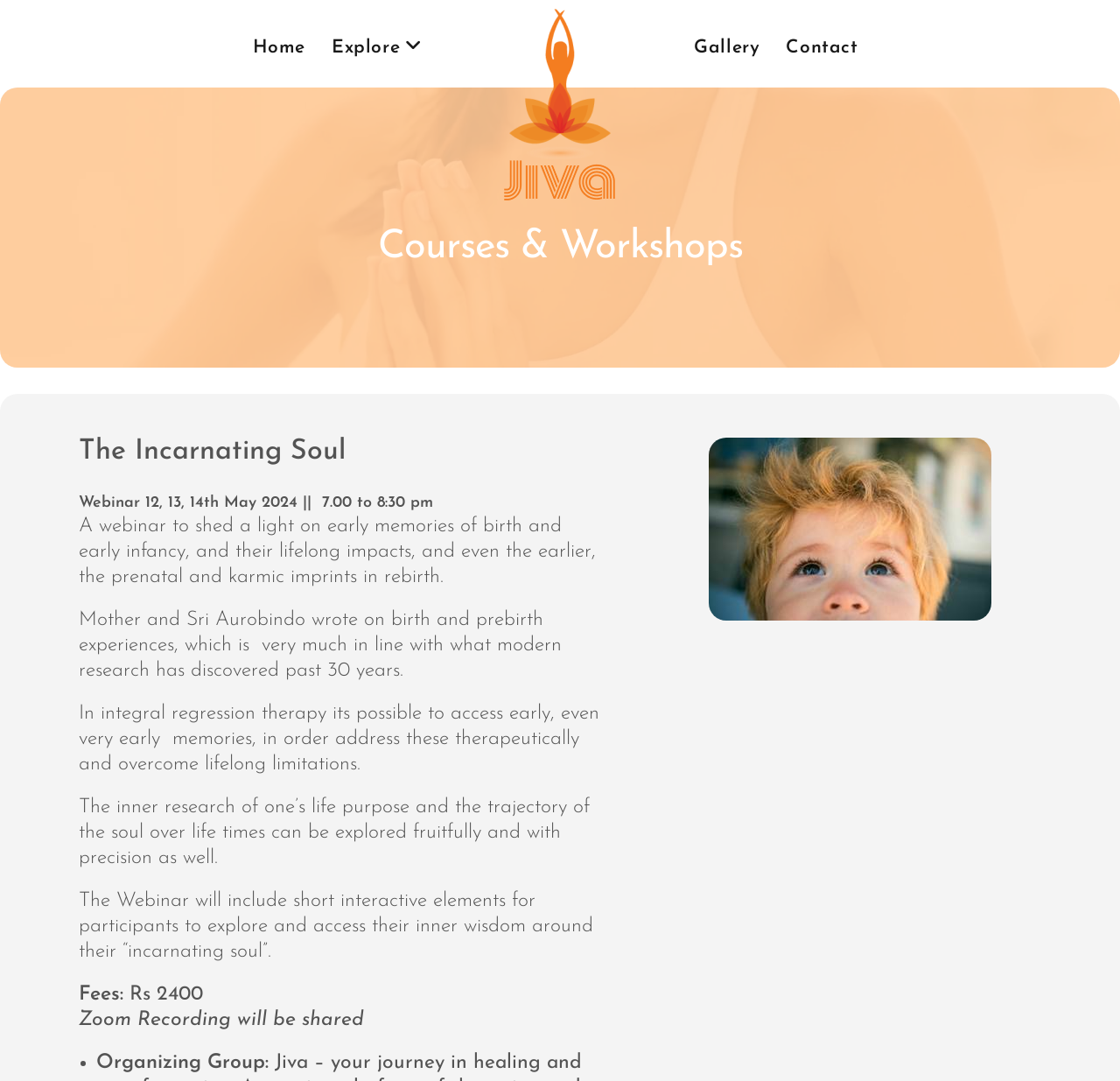Identify the bounding box coordinates for the UI element described by the following text: "Home". Provide the coordinates as four float numbers between 0 and 1, in the format [left, top, right, bottom].

[0.214, 0.015, 0.284, 0.074]